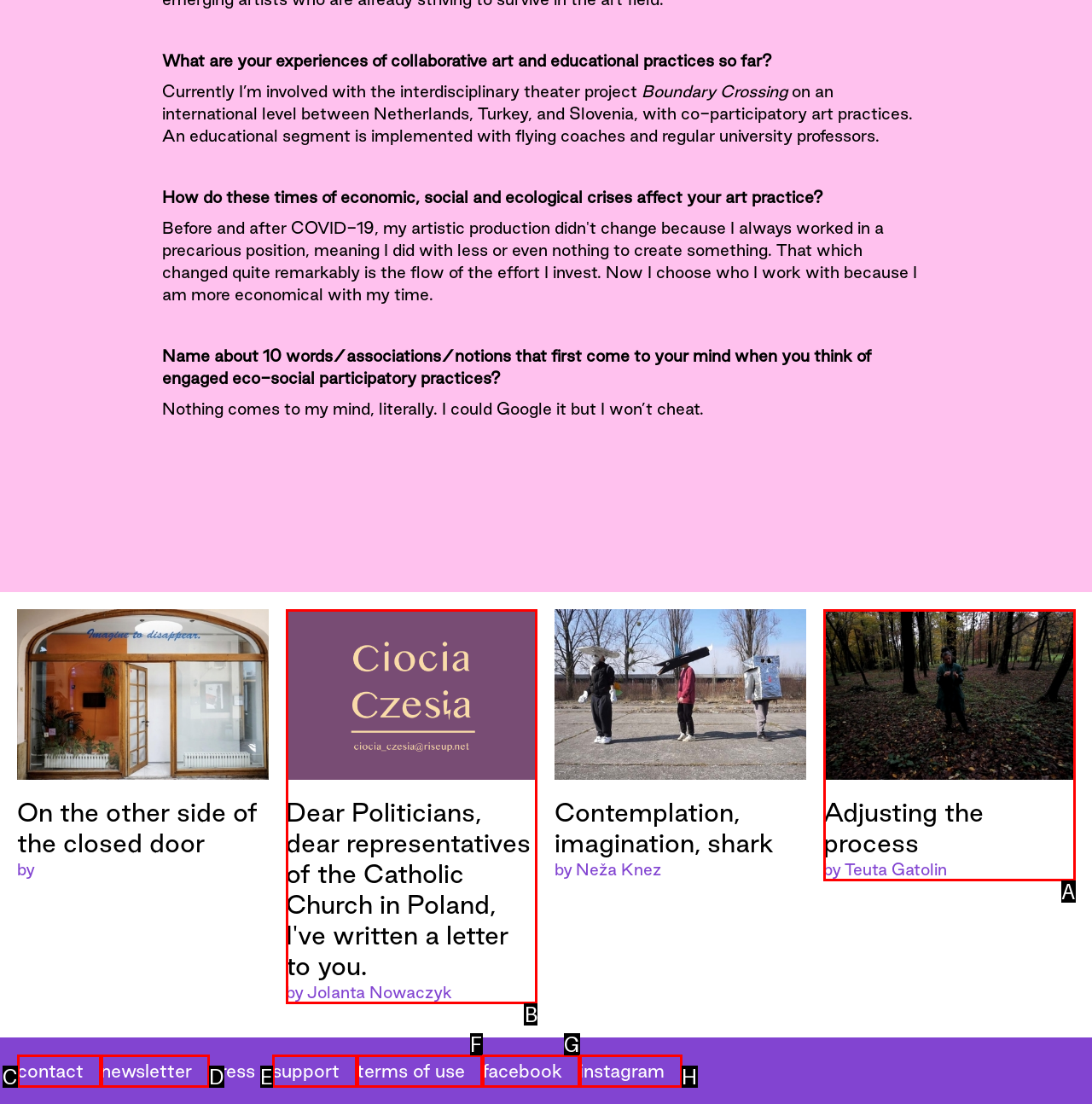Choose the letter of the option you need to click to Read the article 'Dear Politicians, dear representatives of the Catholic Church in Poland, I've written a letter to you.'. Answer with the letter only.

B